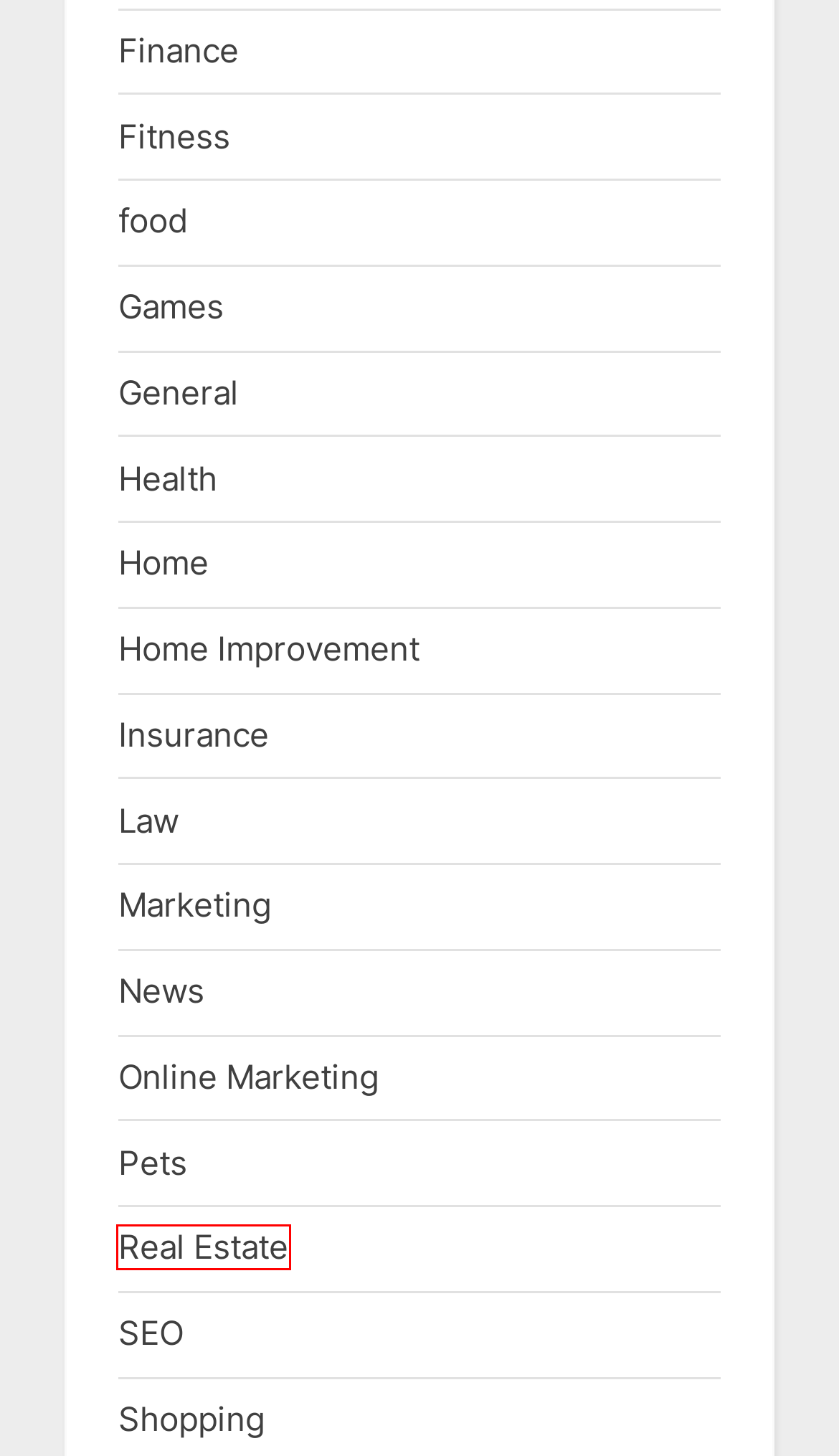Examine the screenshot of a webpage with a red bounding box around a UI element. Your task is to identify the webpage description that best corresponds to the new webpage after clicking the specified element. The given options are:
A. SEO – Erzurum 724
B. Home – Erzurum 724
C. Health – Erzurum 724
D. News – Erzurum 724
E. Games – Erzurum 724
F. Real Estate – Erzurum 724
G. Pets – Erzurum 724
H. Marketing – Erzurum 724

F